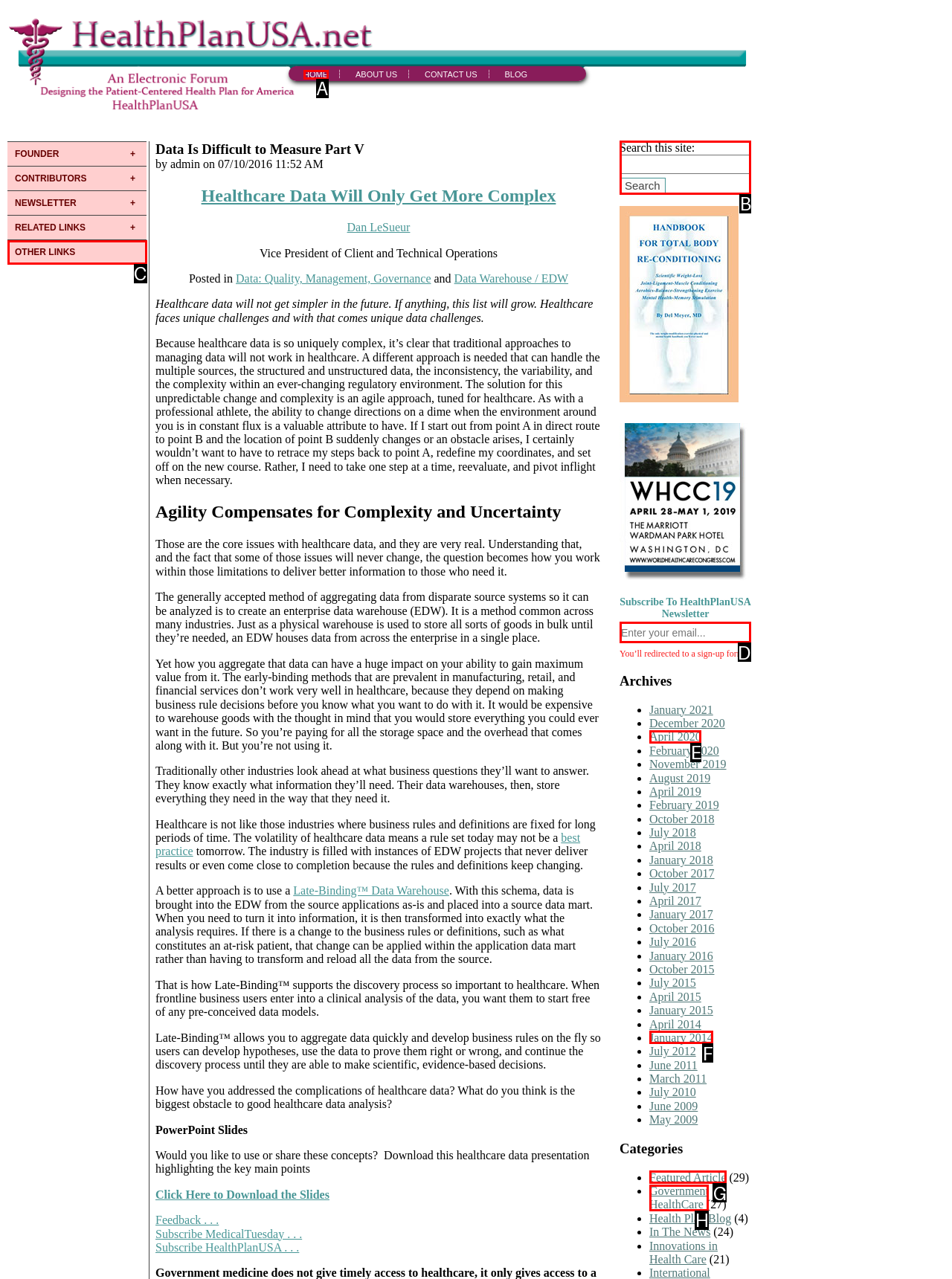Which option should you click on to fulfill this task: Search this site? Answer with the letter of the correct choice.

B